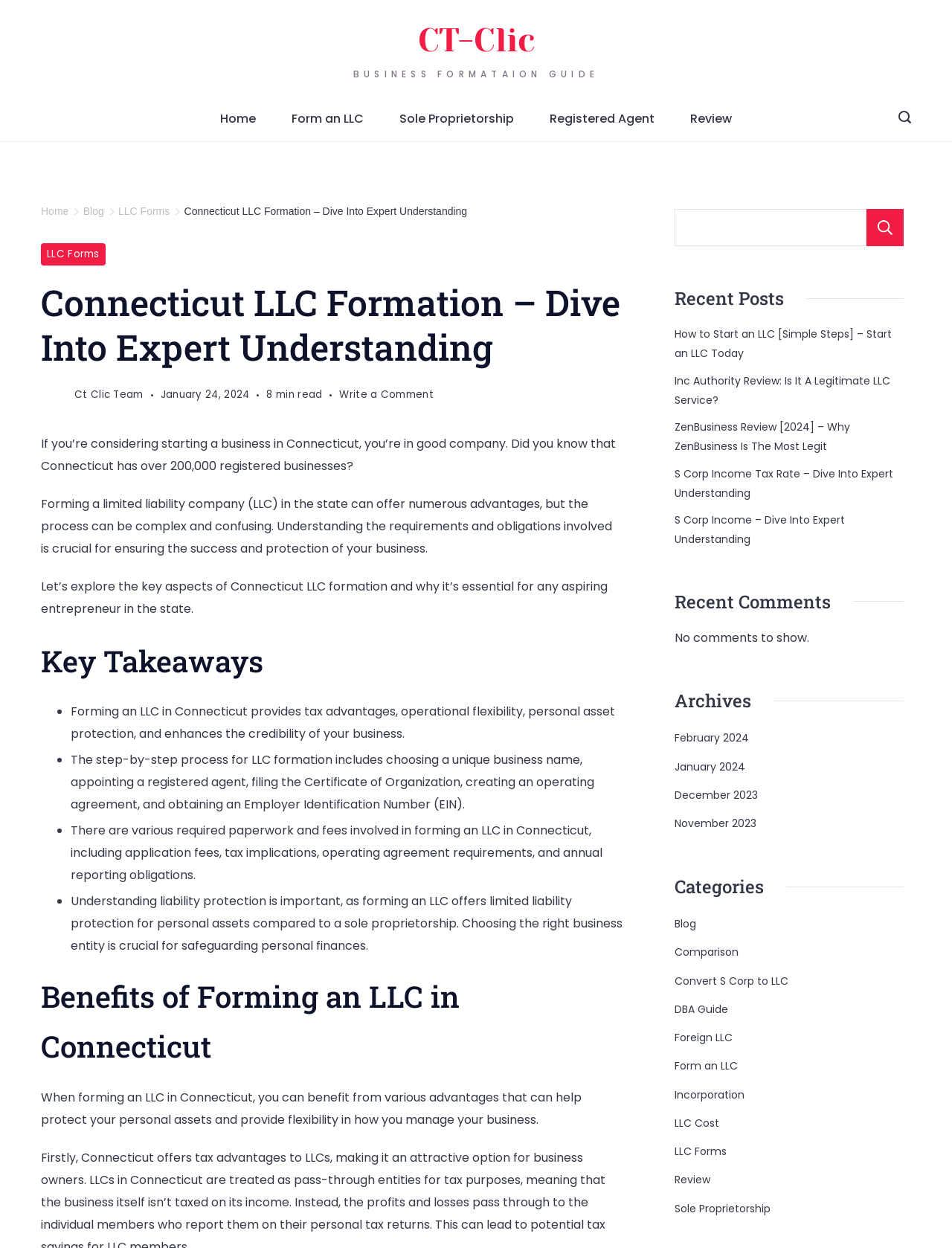Please study the image and answer the question comprehensively:
What is the purpose of a registered agent in LLC formation?

Although the webpage does not explicitly state the purpose of a registered agent, based on my understanding of the LLC formation process, a registered agent is responsible for receiving legal documents, which is implied by the mention of 'appointing a registered agent' in the step-by-step process for LLC formation.